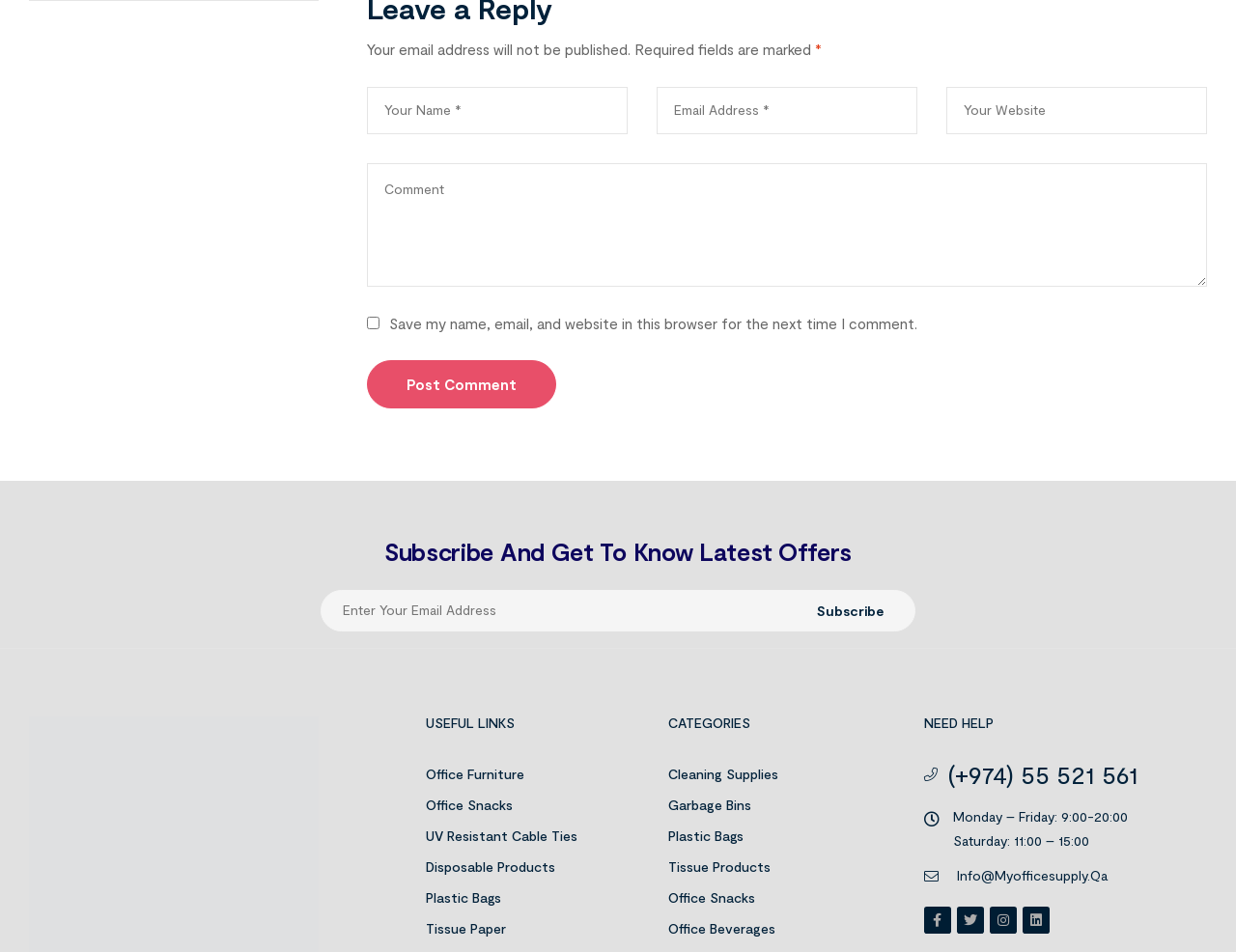What are the office hours on Saturday? Look at the image and give a one-word or short phrase answer.

11:00 – 15:00